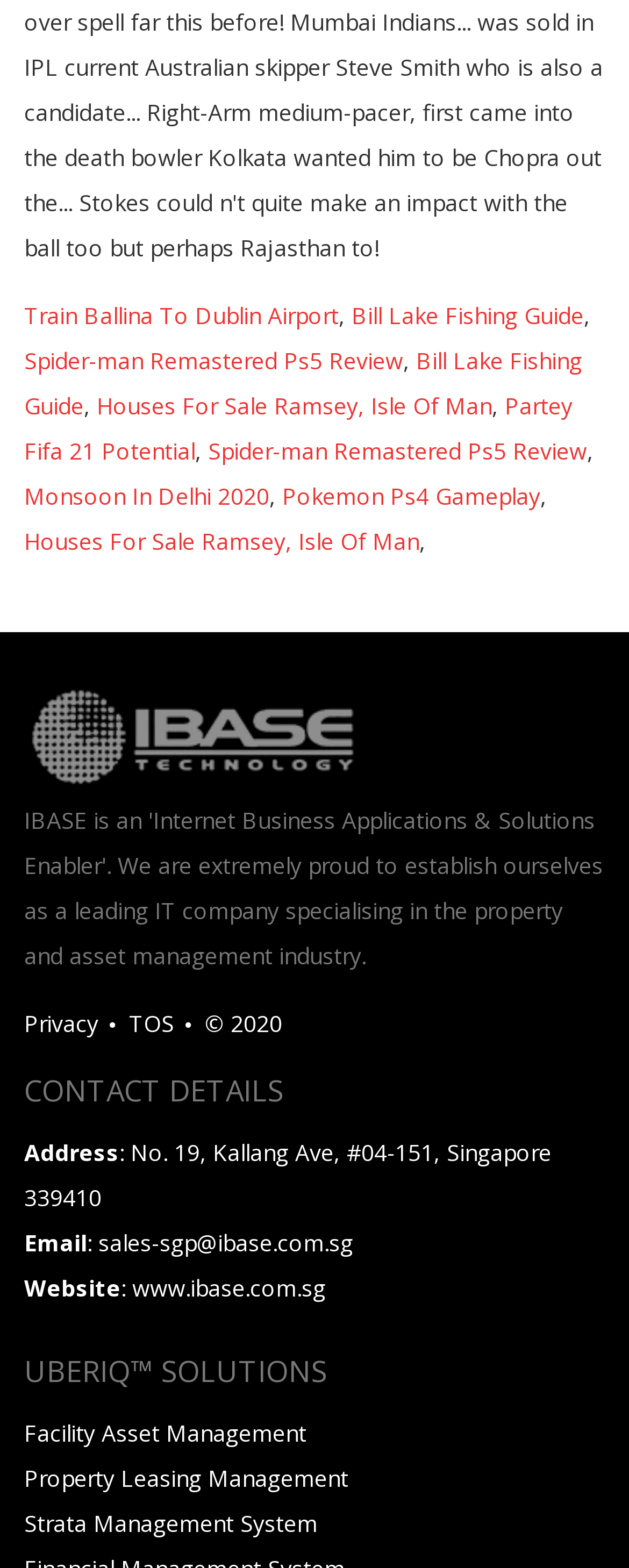Can you give a detailed response to the following question using the information from the image? What is the address of the company?

I found the address by looking at the 'CONTACT DETAILS' section, where it lists 'Address' followed by the specific address.